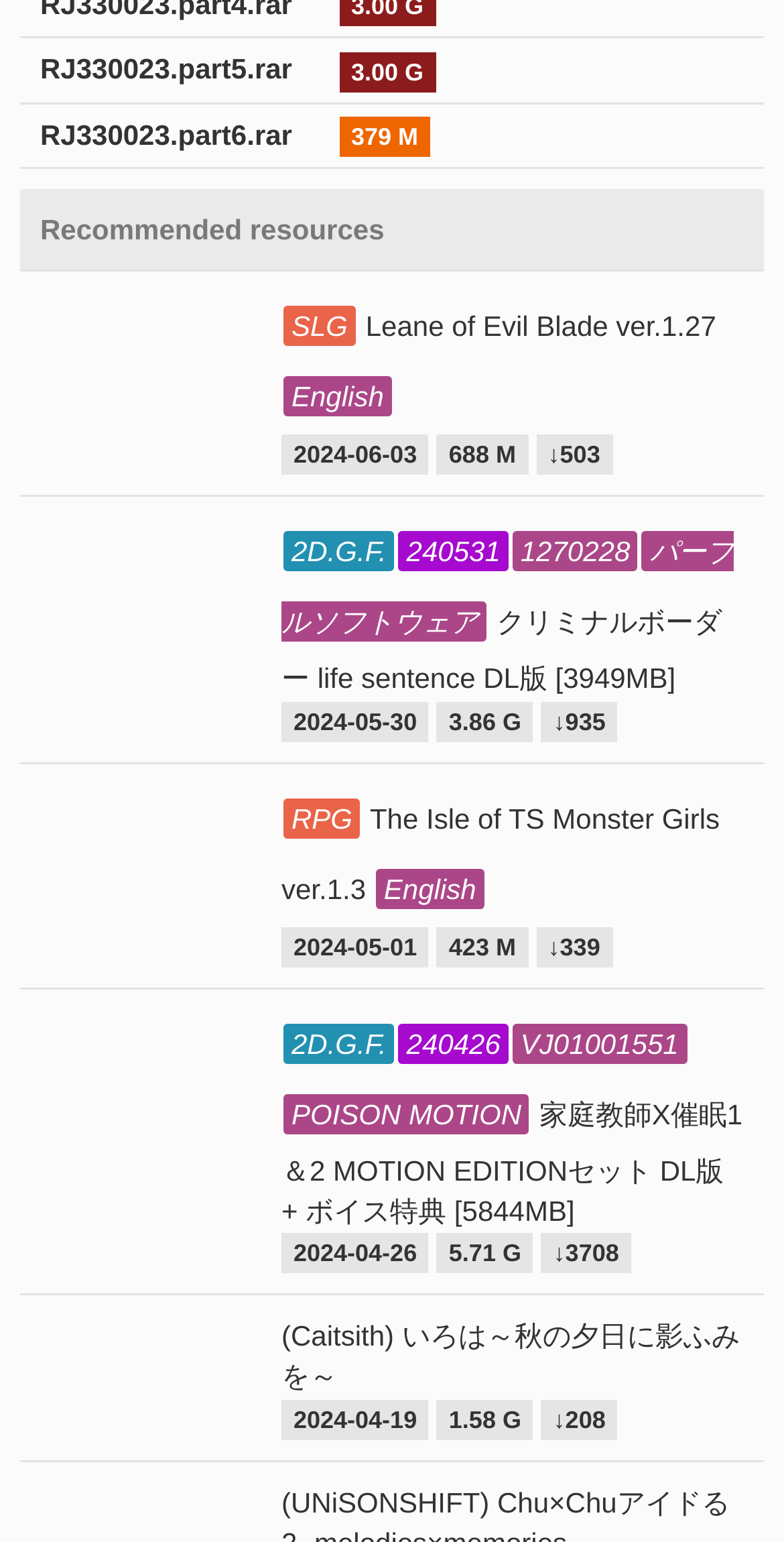Locate the bounding box coordinates of the clickable region to complete the following instruction: "View details of RPG The Isle of TS Monster Girls ver.1.3 English."

[0.359, 0.52, 0.918, 0.586]